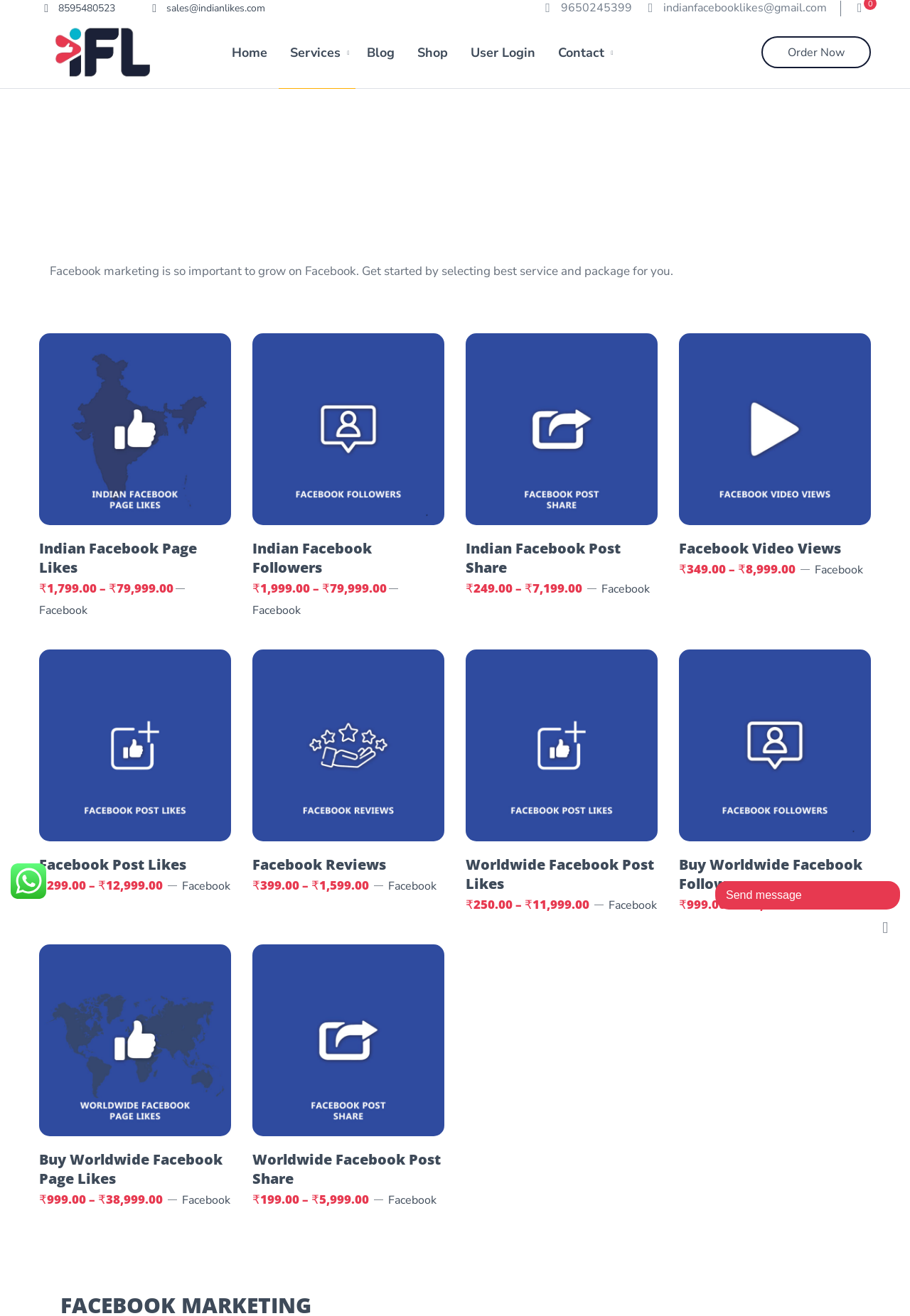Produce an extensive caption that describes everything on the webpage.

The webpage is about IndianLikes, a service provider for Facebook marketing. At the top, there are five links: 'Home', 'Services', 'Blog', 'Shop', and 'User Login', followed by a 'Contact' link. Below these links, there is a prominent image with the text 'FACEBOOK MARKETING' and a heading with the same text.

The main content of the webpage is divided into five sections, each representing a different Facebook marketing service offered by IndianLikes. The sections are arranged horizontally, with the first section starting from the left side of the page. Each section has a heading, an image, and a brief description of the service, along with pricing information.

The first section is for 'Indian Facebook Page Likes', with a rating of 5.00 out of 5. The second section is for 'Indian Facebook Followers', also with a rating of 5.00 out of 5. The third section is for 'Indian Facebook Post Share', with a rating of 5.00 out of 5. The fourth section is for 'Facebook Video Views', with a rating of 5.00 out of 5. The fifth section is for 'Facebook Post Likes', with a rating of 5.00 out of 5.

Each section has a 'Select options' link, which allows users to customize their service package. There is also a 'Facebook' link in each section, which likely directs users to the Facebook platform. The pricing information for each service is displayed in Indian rupees, with a range of options available.

At the bottom of the page, there is an 'Order Now' link, encouraging users to place their orders. The webpage also has contact information, including phone numbers and email addresses, displayed at the top.